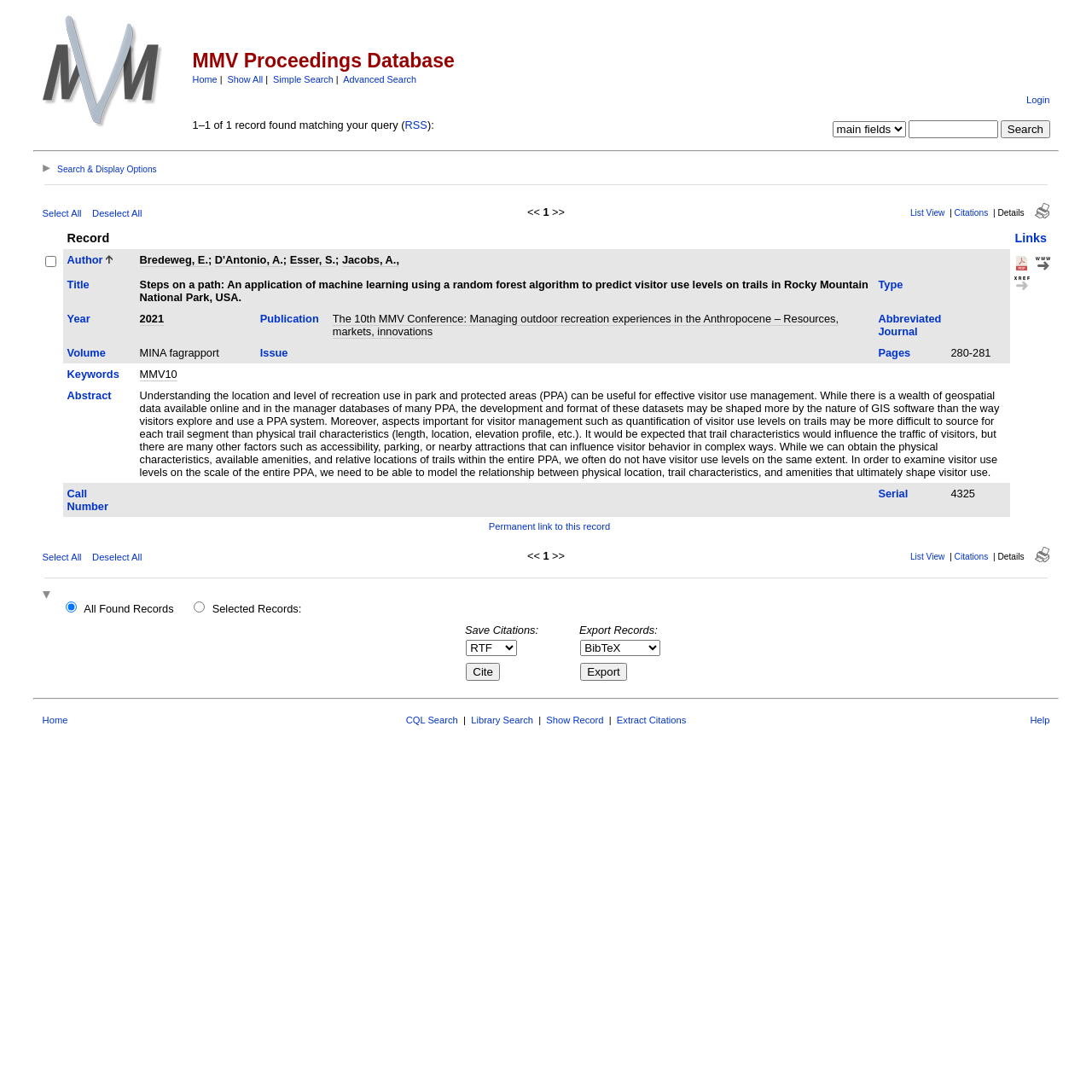Locate the bounding box coordinates of the segment that needs to be clicked to meet this instruction: "View the 'Citations' page".

[0.874, 0.191, 0.905, 0.199]